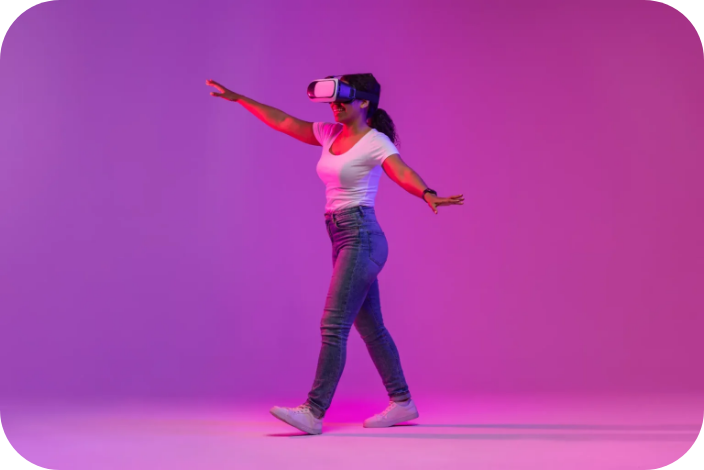Answer the following inquiry with a single word or phrase:
What color is the woman's t-shirt?

White